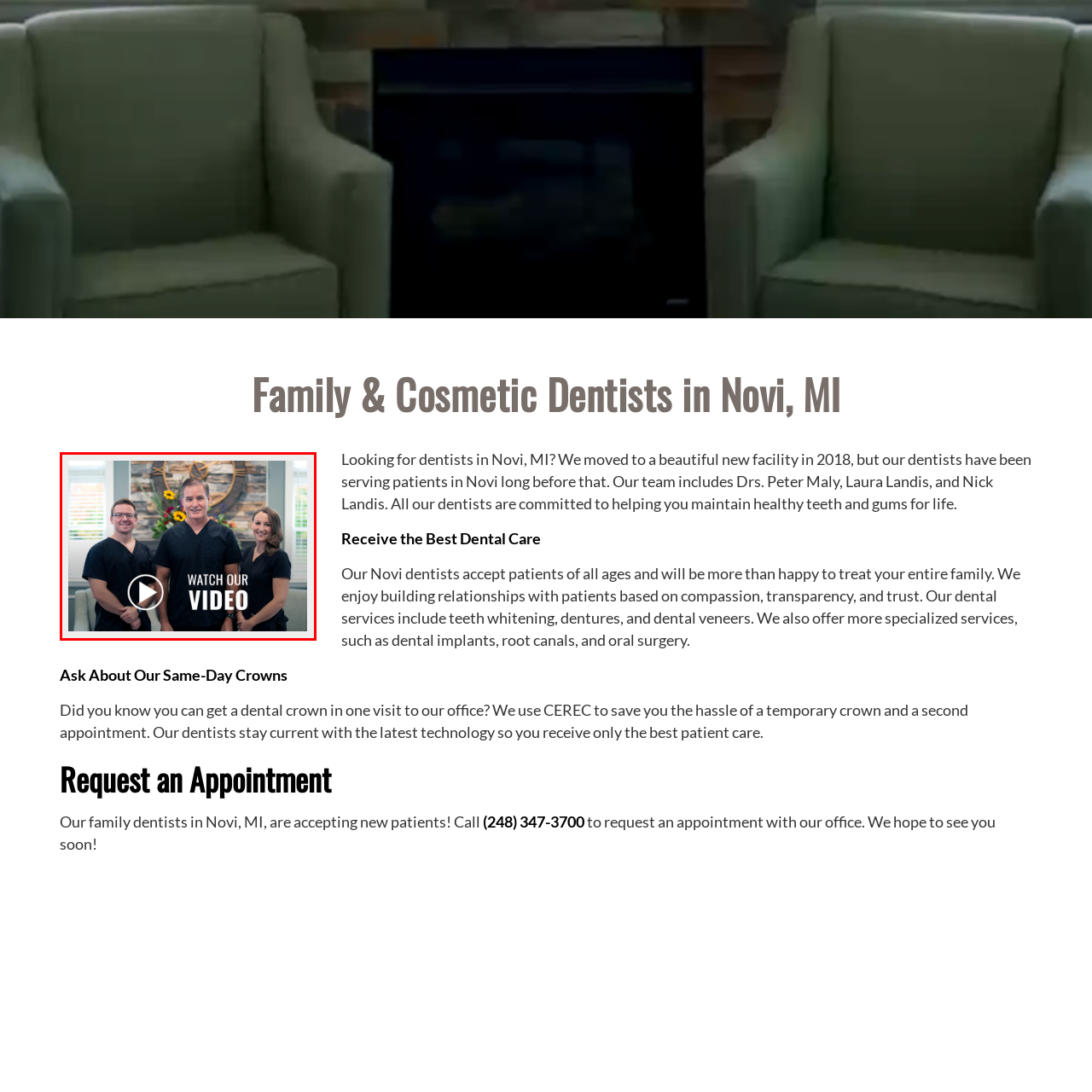Focus on the content within the red bounding box and answer this question using a single word or phrase: What is displayed prominently in the office environment?

WATCH OUR VIDEO button